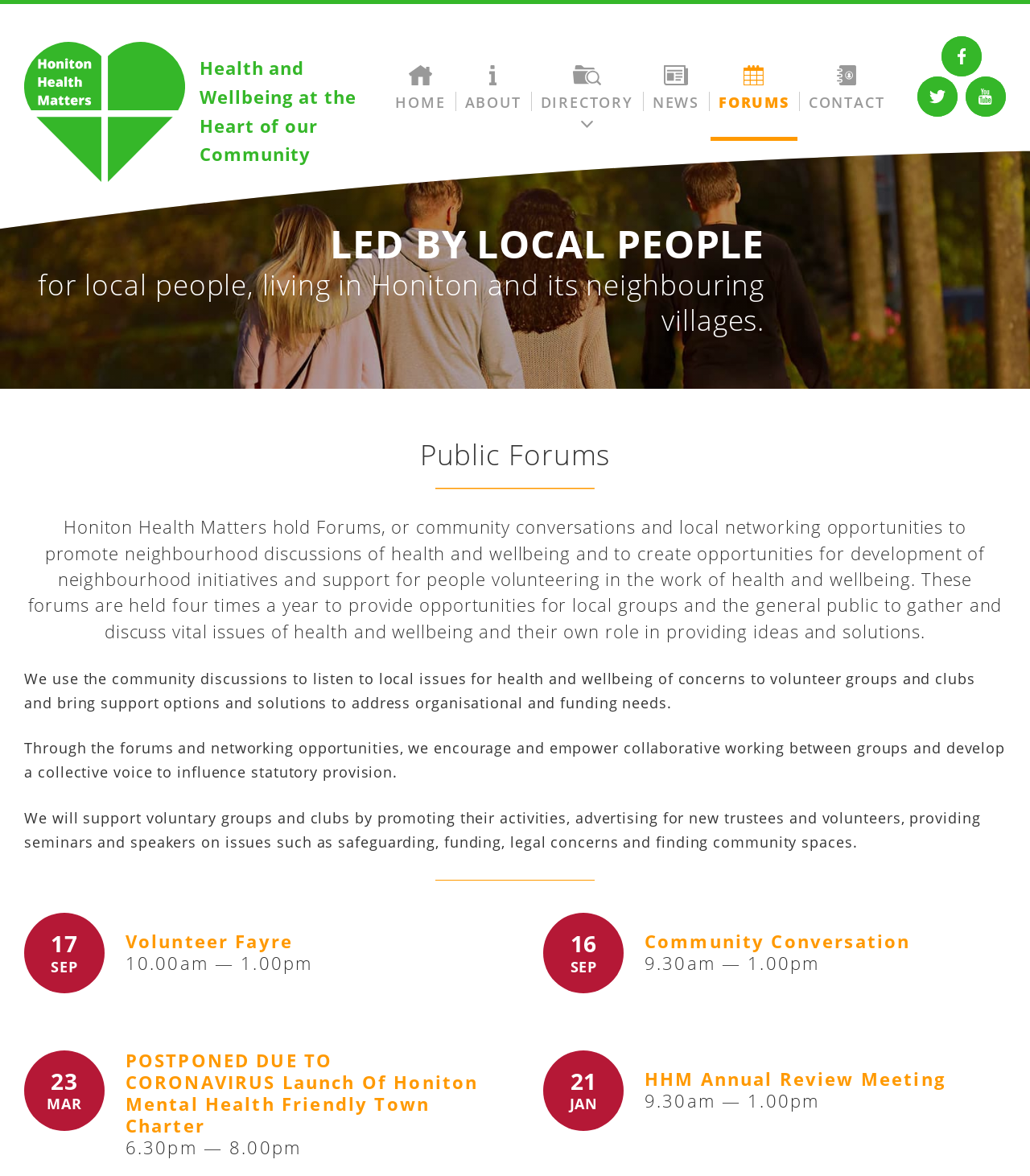Please give the bounding box coordinates of the area that should be clicked to fulfill the following instruction: "Go to ABOUT page". The coordinates should be in the format of four float numbers from 0 to 1, i.e., [left, top, right, bottom].

[0.443, 0.048, 0.514, 0.12]